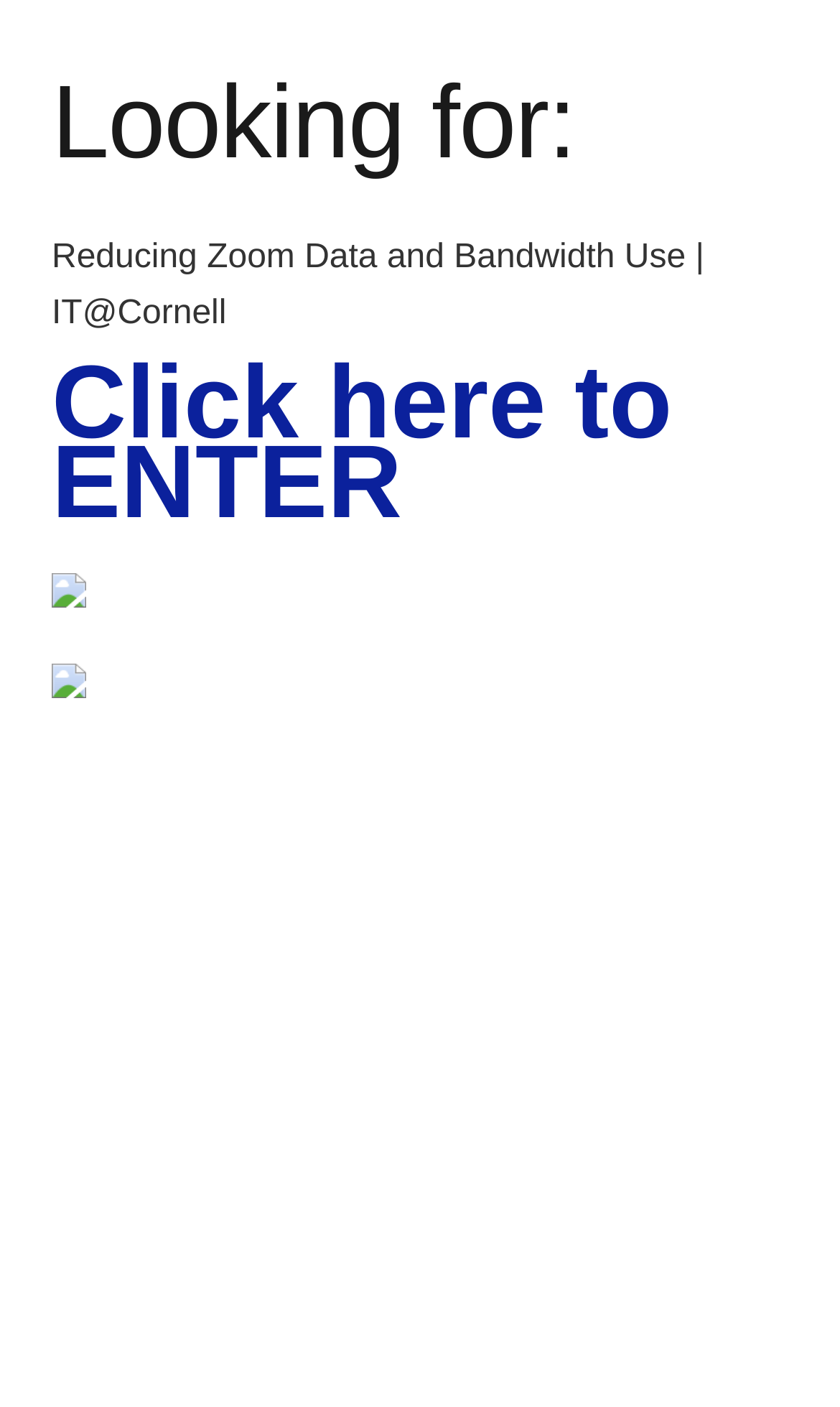Create a detailed narrative of the webpage’s visual and textual elements.

The webpage appears to be a community forum or discussion page related to Zoom meetings. At the top, there is a heading that reads "Looking for:" which is centered and takes up most of the width of the page. Below this heading, there is a static text element that displays the title "Reducing Zoom Data and Bandwidth Use | IT@Cornell", which is positioned near the top-left corner of the page.

To the right of the title, there are three links, each accompanied by a small image. The first link reads "Click here to ENTER" and is positioned slightly below the title. The other two links are empty, but each has a small image beside it. These links and images are aligned vertically and take up a small portion of the page's width.

Scattered throughout the page are five static text elements, each containing a single non-breaking space character (\xa0). These elements are positioned at various points on the page, but do not appear to contain any meaningful content.

Overall, the page has a simple layout with a prominent heading and title at the top, followed by a few links and images, and some scattered empty text elements.